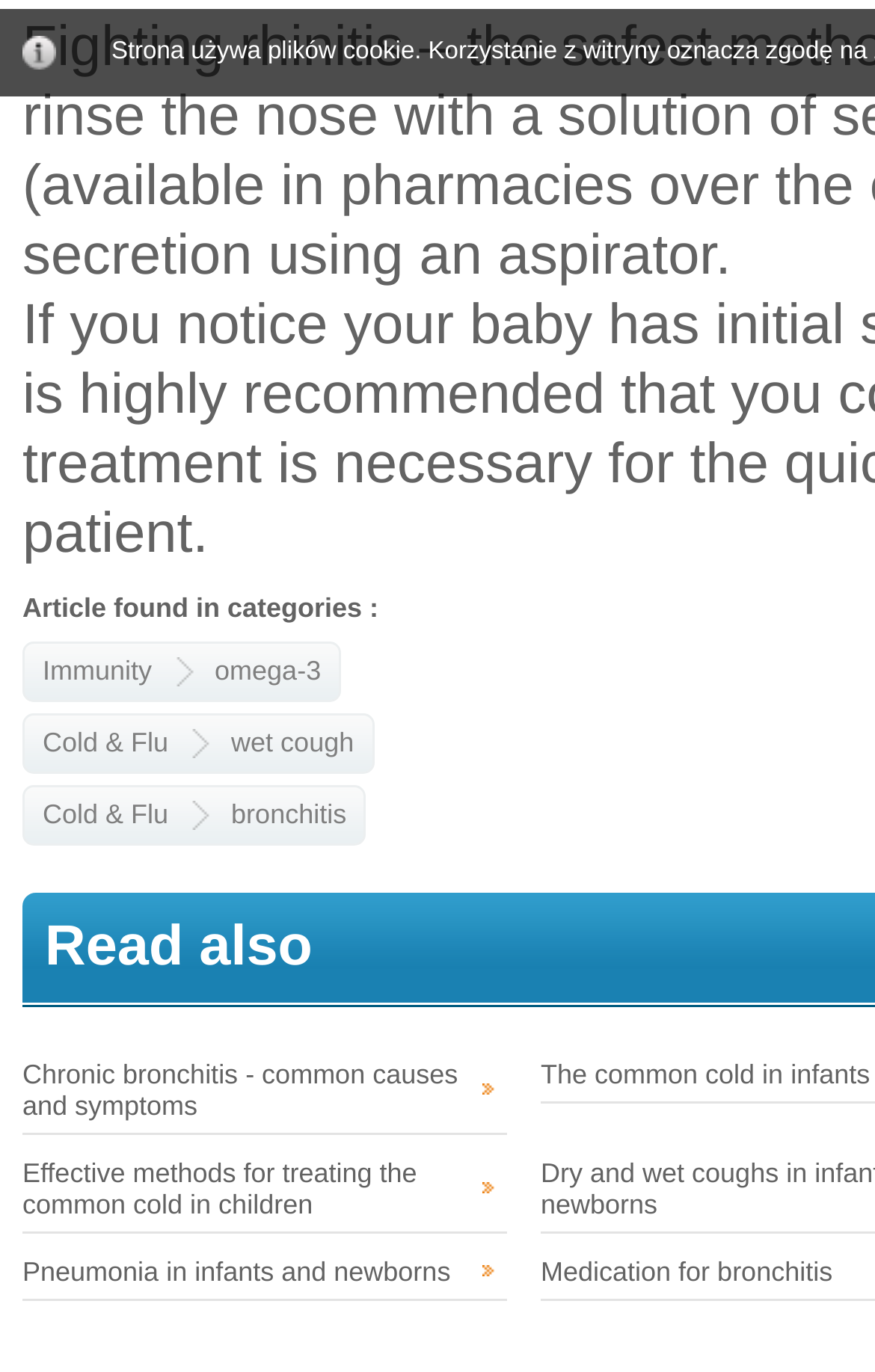Provide the bounding box coordinates of the area you need to click to execute the following instruction: "View the page about Effective methods for treating the common cold in children".

[0.026, 0.835, 0.579, 0.899]